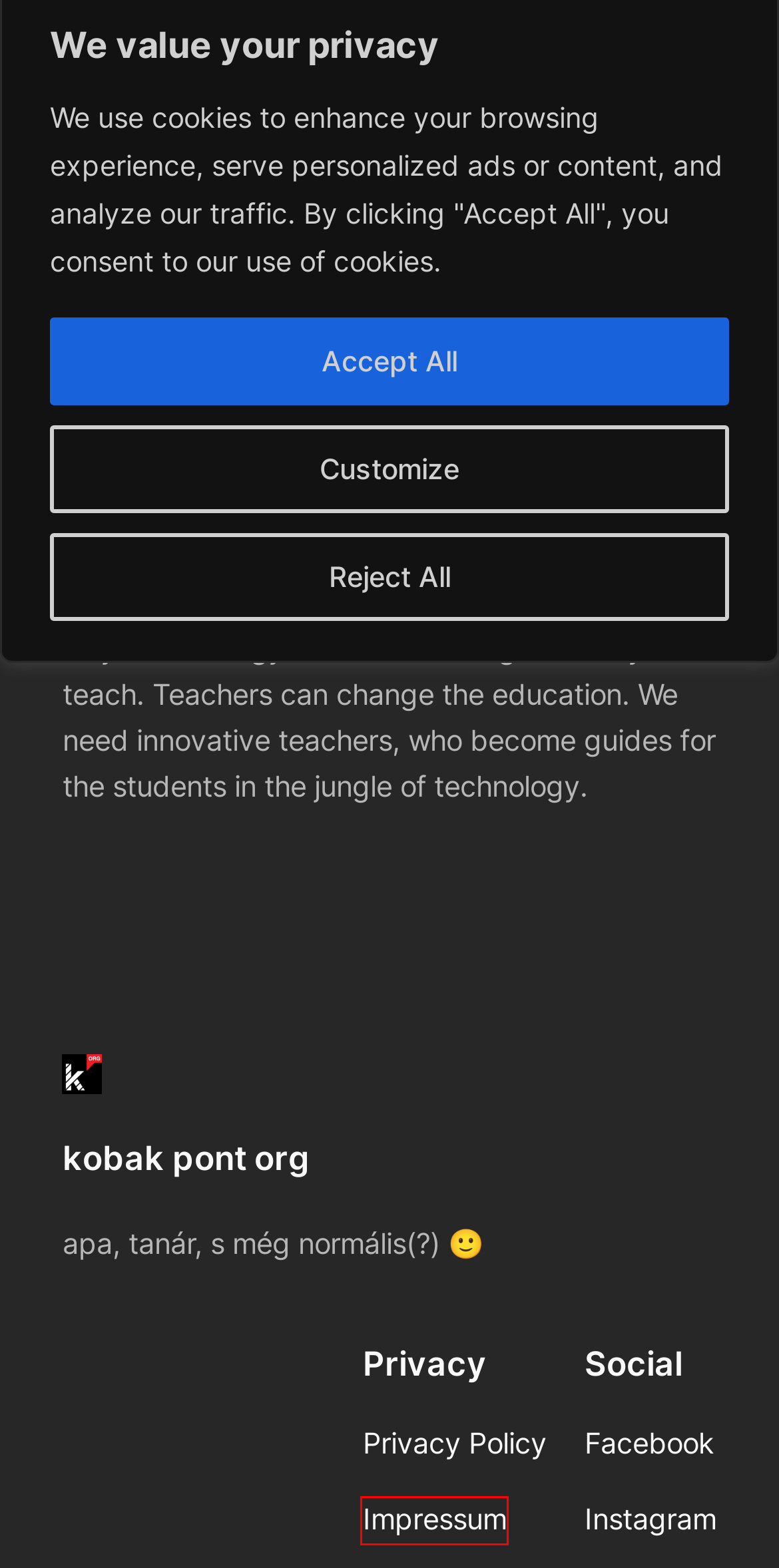You are presented with a screenshot of a webpage that includes a red bounding box around an element. Determine which webpage description best matches the page that results from clicking the element within the red bounding box. Here are the candidates:
A. kontakt - kobak pont org
B. Privacy Policy / Adatvédelmi Irányelvek - kobak pont org
C. education vs innovation - kobak pont org
D. English - kobak pont org
E. tanár - kobak pont org
F. Koren, Balázs - kobak pont org
G. right now there is… - kobak pont org
H. kobak - kobak pont org

A